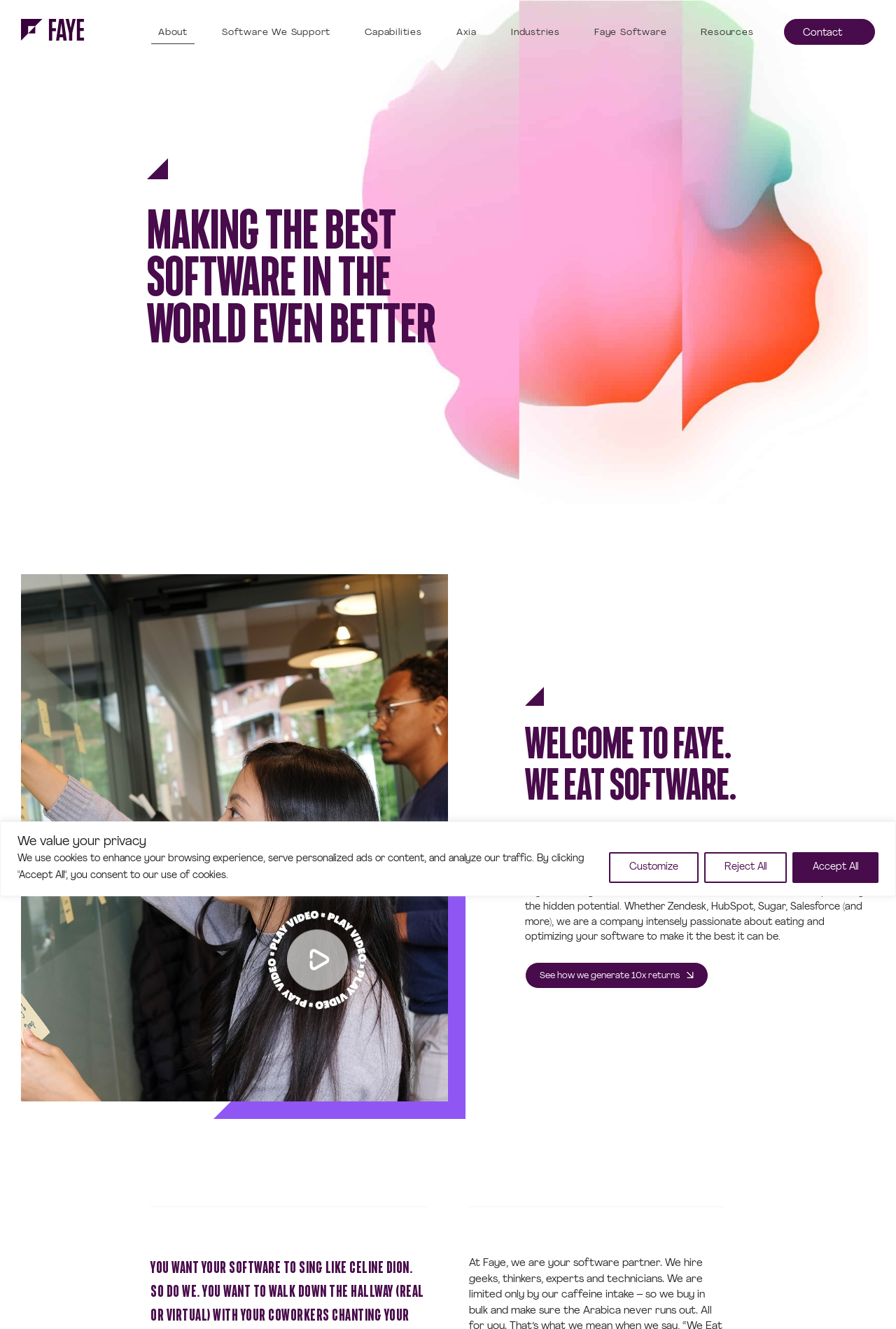Find the bounding box coordinates corresponding to the UI element with the description: "Software We Support". The coordinates should be formatted as [left, top, right, bottom], with values as floats between 0 and 1.

[0.24, 0.017, 0.377, 0.033]